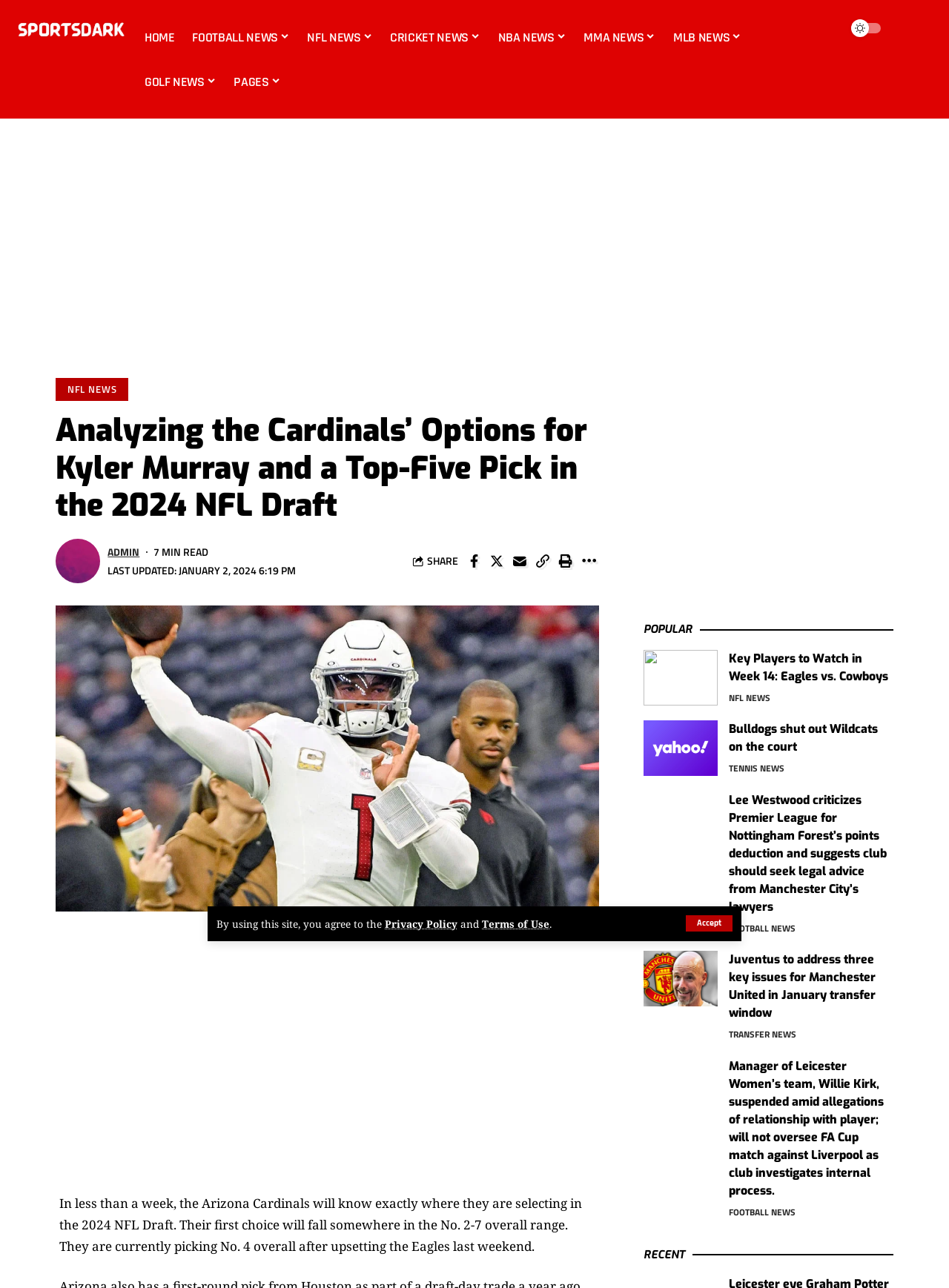Please determine the bounding box coordinates of the area that needs to be clicked to complete this task: 'Read the popular article about Key Players to Watch in Week 14: Eagles vs. Cowboys'. The coordinates must be four float numbers between 0 and 1, formatted as [left, top, right, bottom].

[0.678, 0.498, 0.757, 0.541]